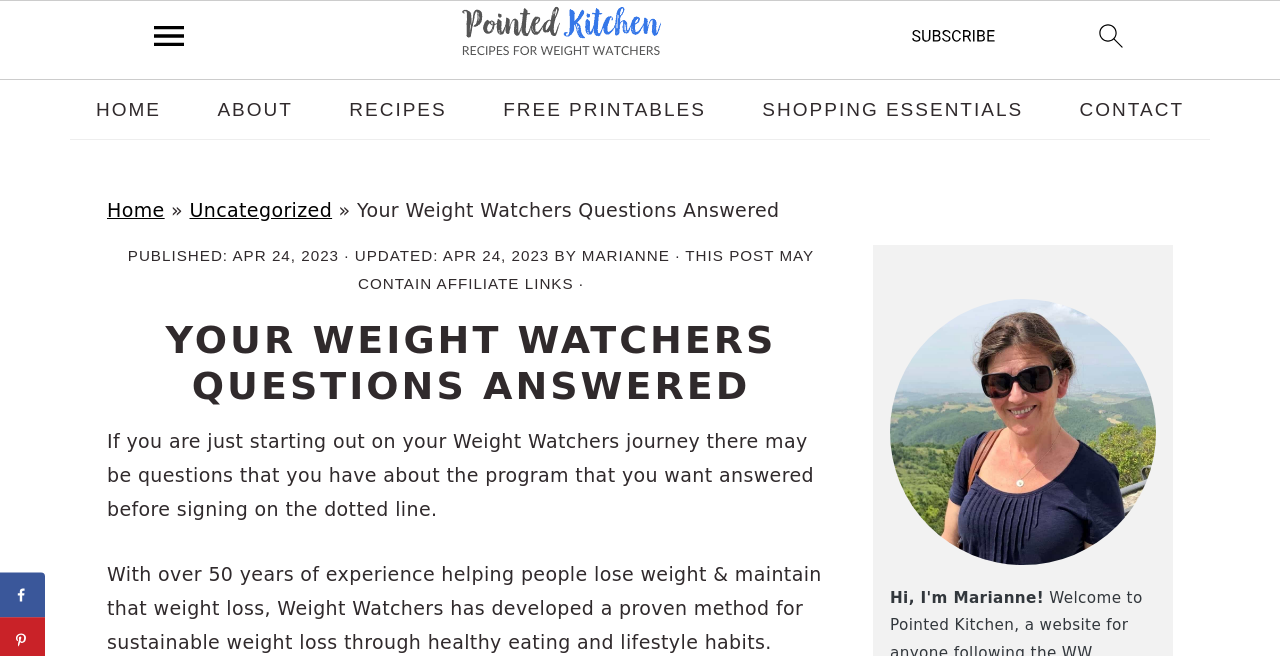Write an extensive caption that covers every aspect of the webpage.

This webpage is about Weight Watchers, a popular weight loss program. At the top, there is a navigation menu with links to "HOME", "ABOUT", "RECIPES", "FREE PRINTABLES", "SHOPPING ESSENTIALS", and "CONTACT". Below the navigation menu, there is a prominent link to "Skip to main content" and another to "Skip to primary sidebar". 

On the top left, there is a link to go back to the homepage, accompanied by an image. Next to it, there is a menu icon, which is also an image. On the top right, there are links to subscribe and search, each accompanied by an image.

Below the top section, there is a breadcrumbs navigation with links to "Home", "Uncategorized", and the current page, "Your Weight Watchers Questions Answered". The title of the page, "Your Weight Watchers Questions Answered", is displayed prominently.

Under the title, there is information about the publication date and the author, Marianne. There is also a disclaimer about affiliate links.

The main content of the page starts with a heading "YOUR WEIGHT WATCHERS QUESTIONS ANSWERED" and is followed by two paragraphs of text. The first paragraph explains that the page will answer questions about Weight Watchers for those who are just starting out. The second paragraph describes the program's experience and method for sustainable weight loss.

On the right side of the page, there is a primary sidebar with a heading "PRIMARY SIDEBAR". Below the heading, there is an image of Marianne in Italy.

At the bottom of the page, there is a link to share the content on Facebook, accompanied by two images.